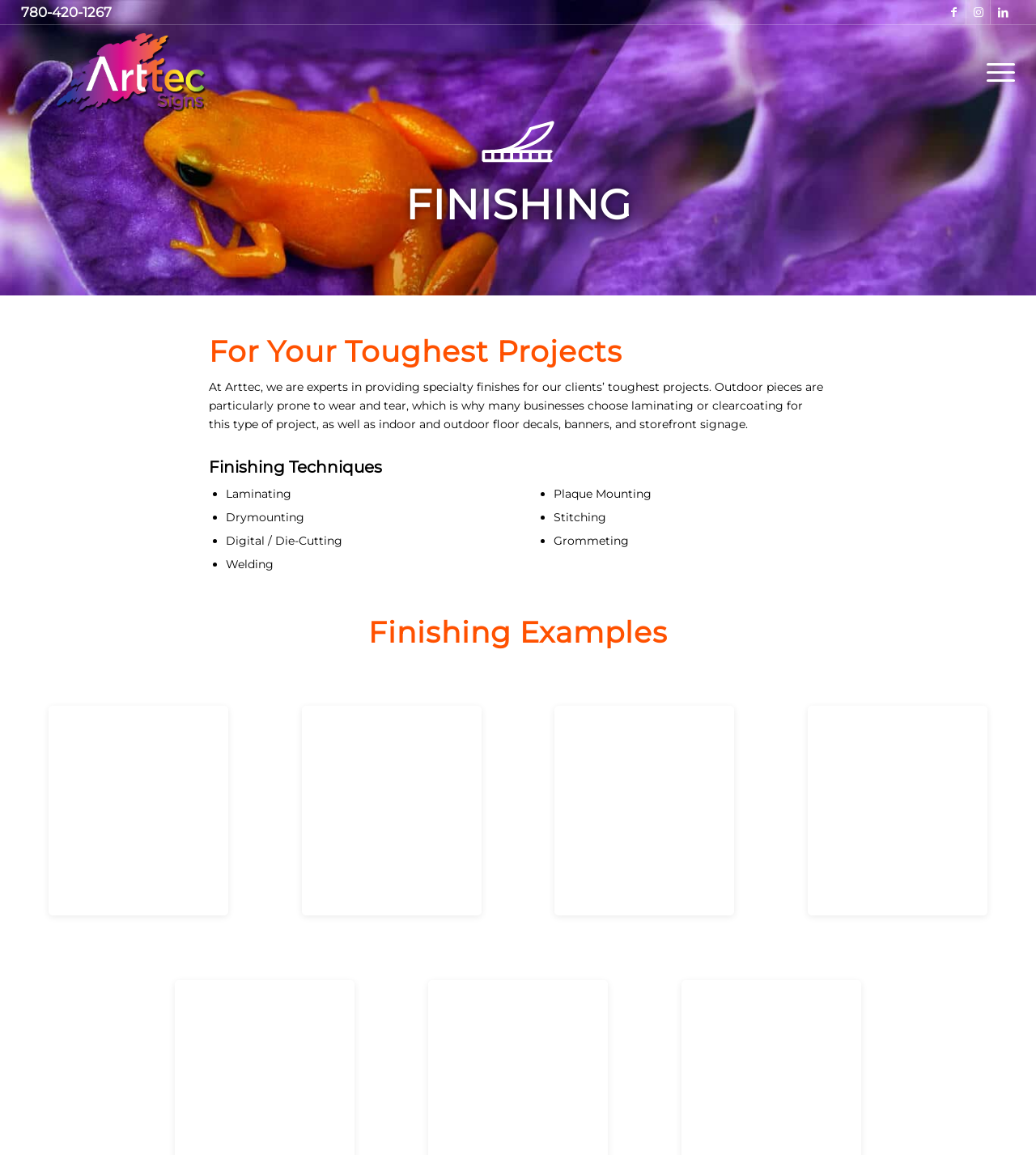Offer a detailed account of what is visible on the webpage.

The webpage is about Arttec Signs, a company based in Edmonton, Canada, that offers signage solutions for businesses. At the top of the page, there are social media links to Facebook, Instagram, and LinkedIn, as well as a phone number and a logo of the company. 

Below the top section, there is a main content area that takes up most of the page. The first element in this area is an image related to wide format lamination. Above the image, there is a heading that reads "FINISHING" in a prominent font. 

Following the image, there is a paragraph of text that explains the importance of specialty finishes for outdoor and indoor projects, including laminating, clearcoating, floor decals, banners, and storefront signage. 

Below the paragraph, there is a section titled "Finishing Techniques" that lists various techniques offered by the company, including laminating, drymounting, digital/die-cutting, welding, plaque mounting, and stitching. Each technique is represented by a bullet point and a brief description. 

Further down the page, there are four sections, each highlighting a specific finishing example: grommets, banner welding, stitching, and plaque mounting. Each section has a heading that describes the technique, and the text is arranged in a columnar format.